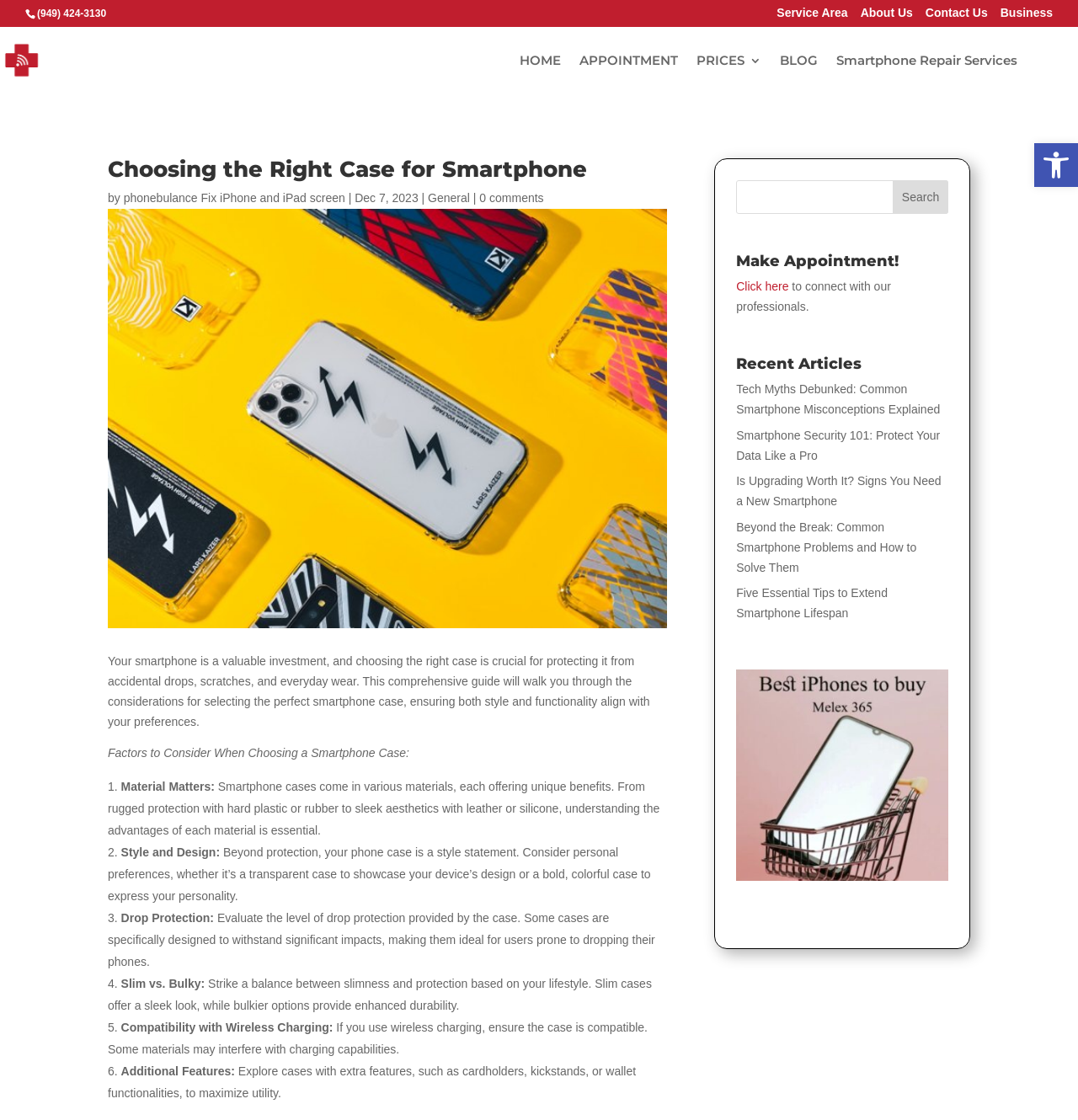Generate a comprehensive description of the webpage.

This webpage is about choosing the right case for a smartphone. At the top, there is a toolbar with an accessibility tools link and an image of accessibility tools. Below that, there is a phone number and a row of links to different sections of the website, including "Service Area", "About Us", "Contact Us", and "Business". 

To the left of these links, there is a logo of Phonebulance, an emergency smartphone repair service, with an image of a phone. Below the logo, there are links to different pages, including "HOME", "APPOINTMENT", "PRICES 3", "BLOG", and "Smartphone Repair Services". 

On the right side of the page, there is a search bar with a search box and a search button. Below the search bar, there is a heading that says "Choosing the Right Case for Smartphone" and an image of a case for a smartphone. 

The main content of the page is an article that provides valuable insights to help readers make an informed decision when choosing a case for their smartphone. The article is divided into sections, each with a numbered list marker, and discusses factors to consider when choosing a case, including material, style and design, drop protection, slim vs. bulky, compatibility with wireless charging, and additional features. 

Below the article, there is a section that encourages readers to make an appointment with the repair service, followed by a section of recent articles with links to other pages on the website.